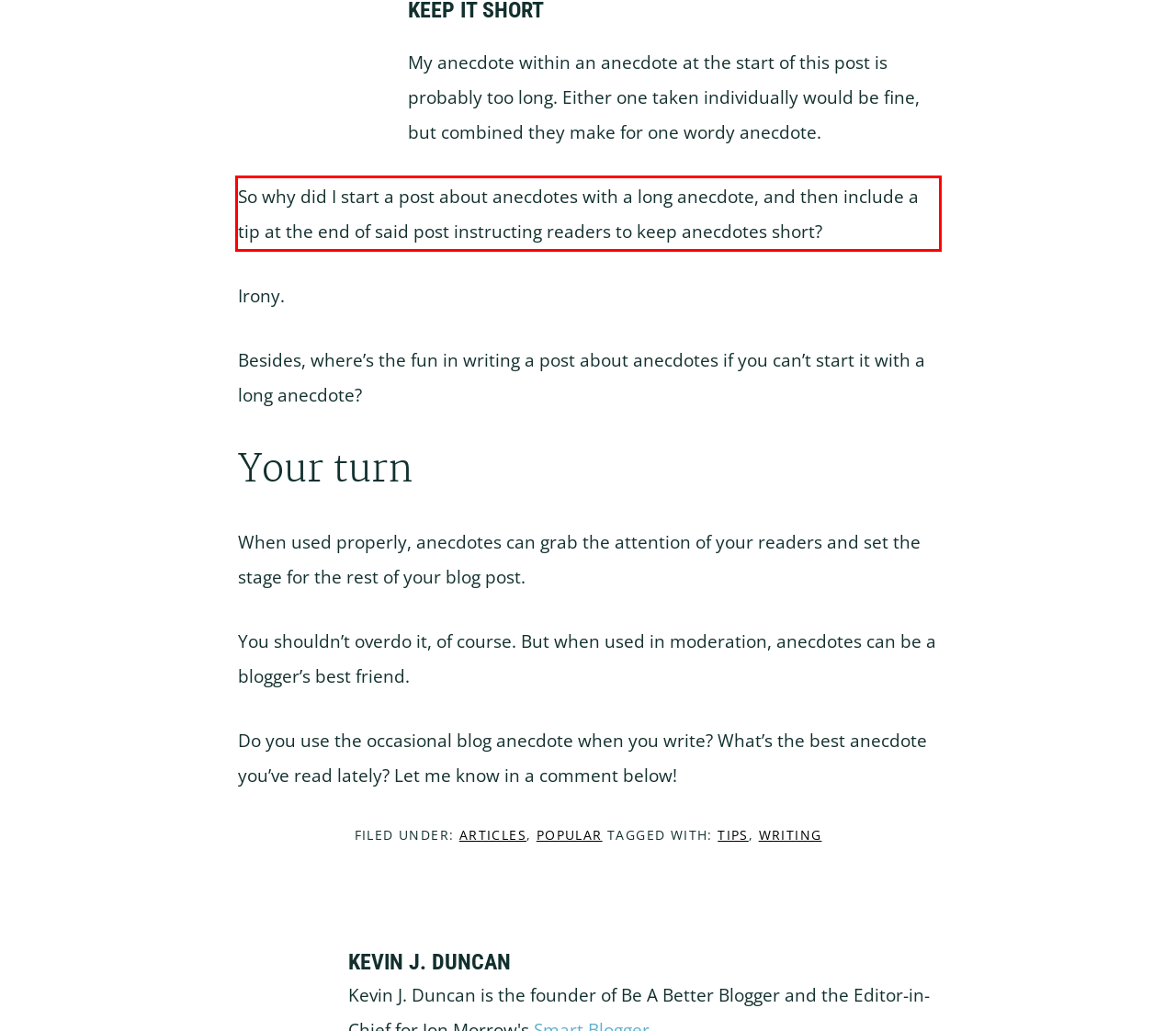Please examine the webpage screenshot and extract the text within the red bounding box using OCR.

So why did I start a post about anecdotes with a long anecdote, and then include a tip at the end of said post instructing readers to keep anecdotes short?